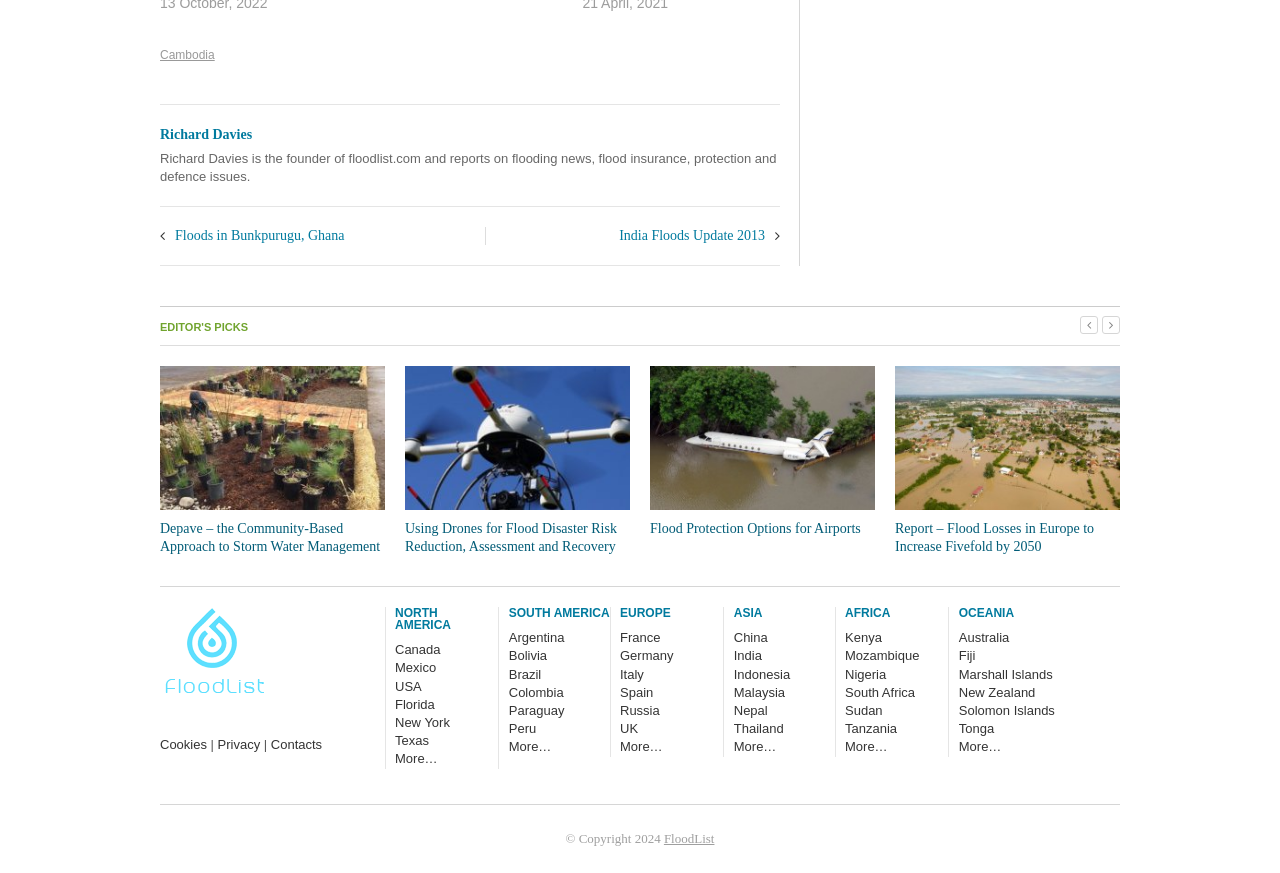Given the element description, predict the bounding box coordinates in the format (top-left x, top-left y, bottom-right x, bottom-right y), using floating point numbers between 0 and 1: M2 Labs

None